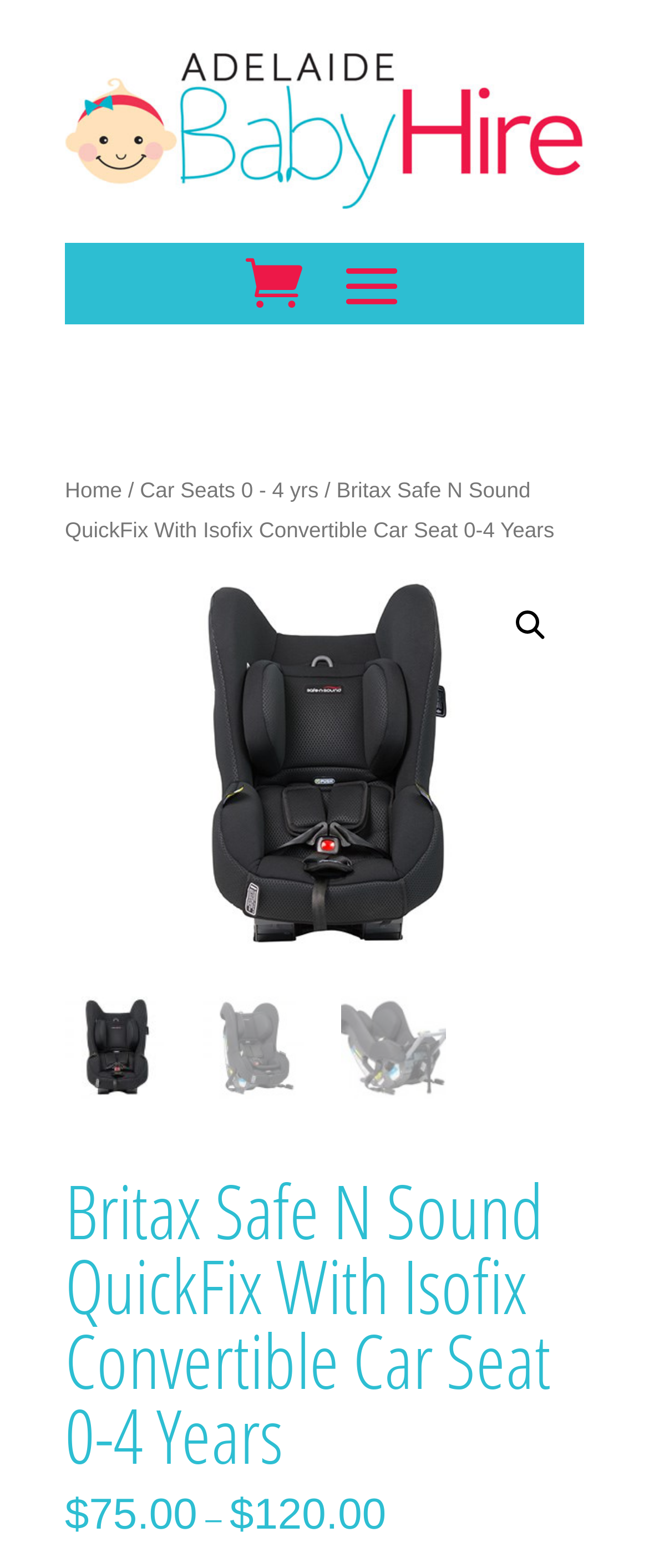Utilize the information from the image to answer the question in detail:
How many navigation links are on the top of the webpage?

I counted the number of link elements on the top of the webpage. There are three navigation links: Home, Car Seats 0 - 4 yrs, and another link with no text.